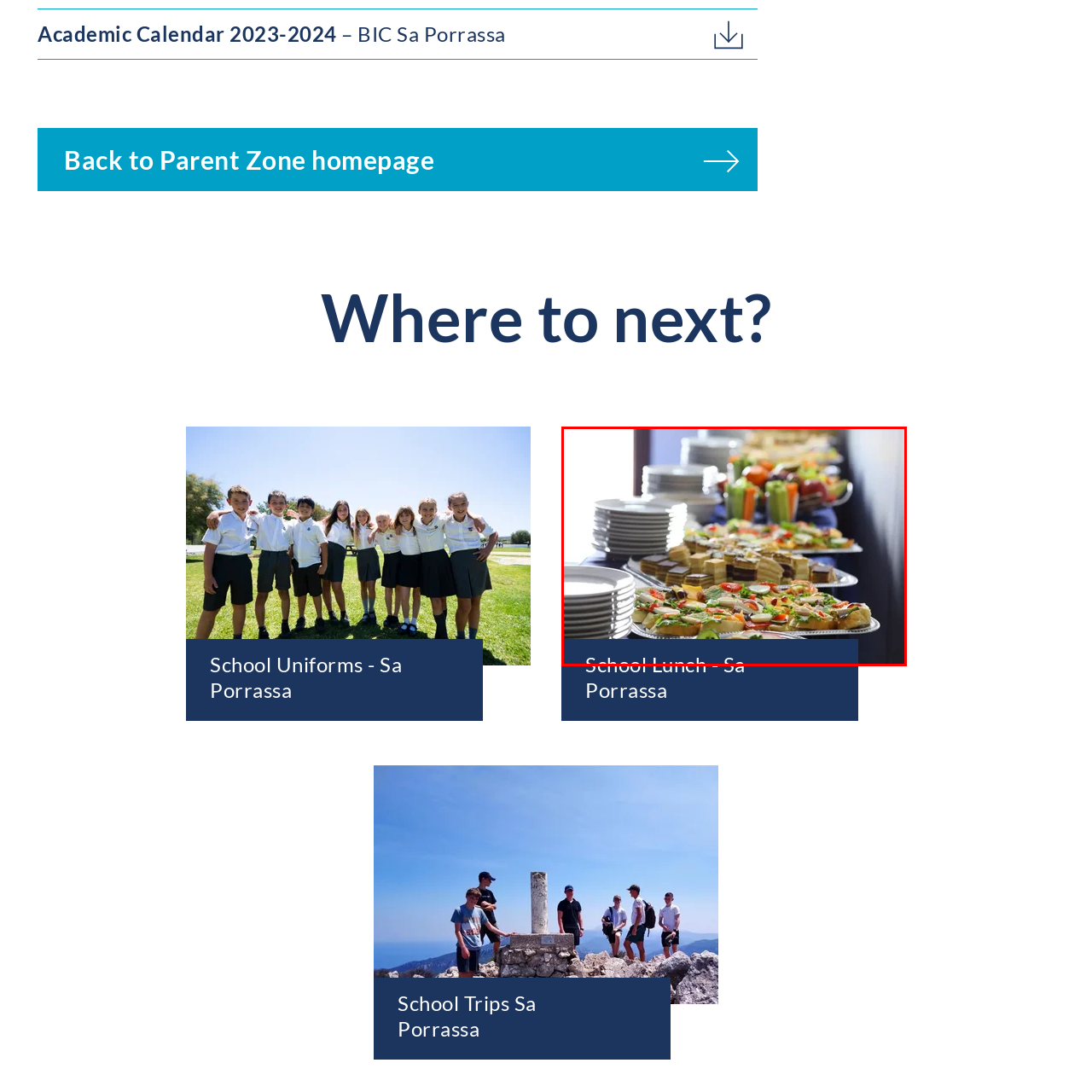What is the focus of the school's meal program?
Focus on the section of the image inside the red bounding box and offer an in-depth answer to the question, utilizing the information visible in the image.

The image highlights the school's commitment to providing balanced and nutritious meals for its students. The variety of healthy snacks, fruits, and vegetables on display suggests a focus on promoting healthy eating habits among the students.